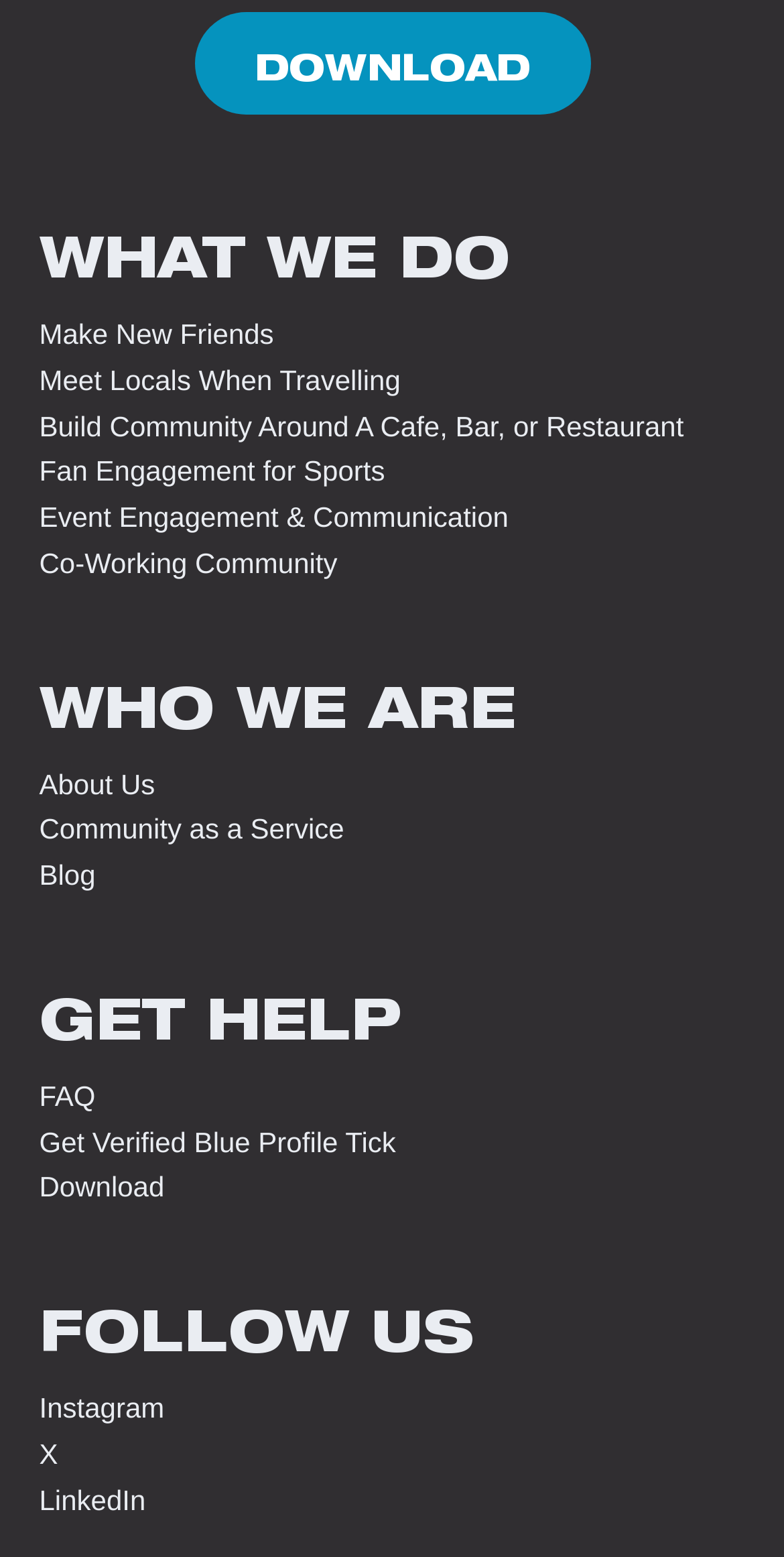Please locate the bounding box coordinates for the element that should be clicked to achieve the following instruction: "Learn about 'Make New Friends'". Ensure the coordinates are given as four float numbers between 0 and 1, i.e., [left, top, right, bottom].

[0.05, 0.204, 0.349, 0.226]